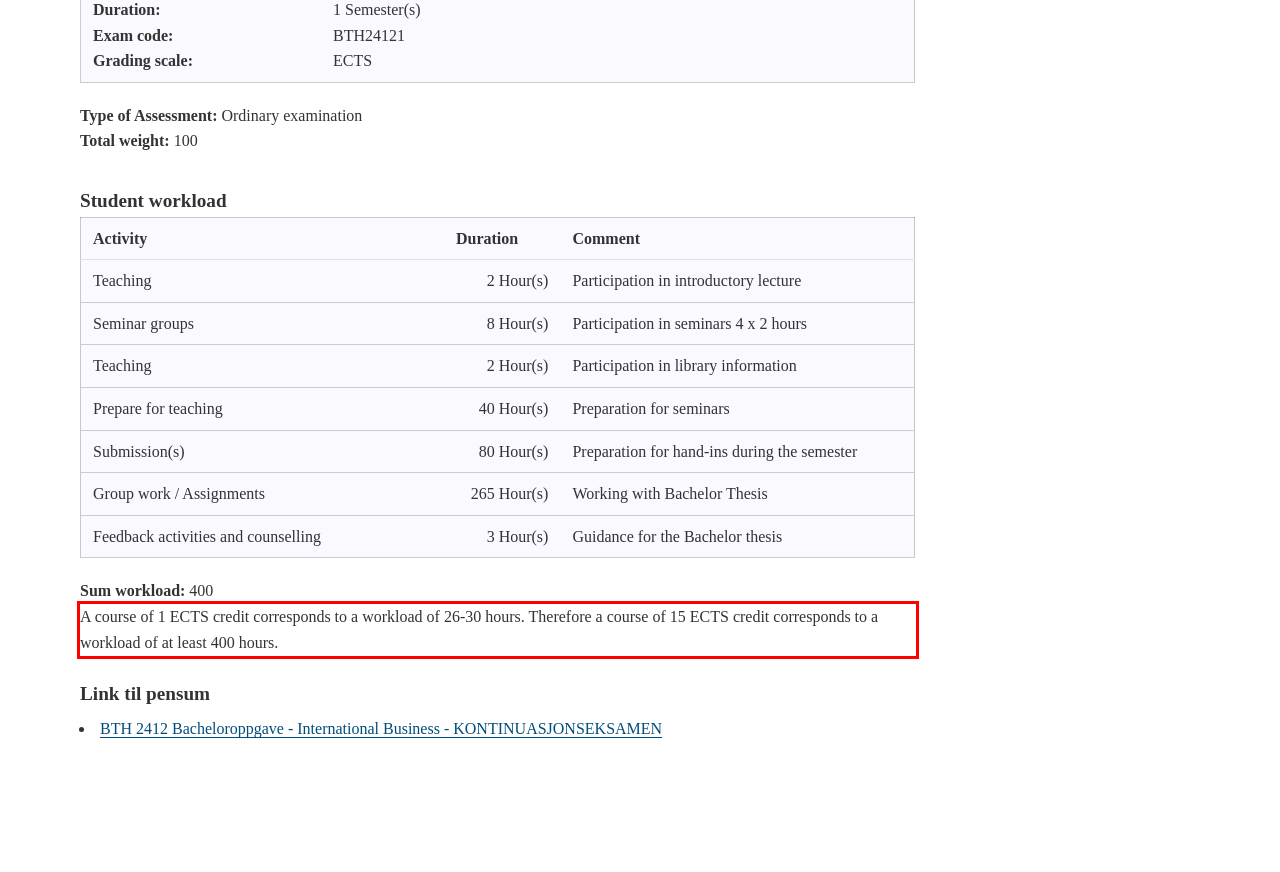You have a screenshot with a red rectangle around a UI element. Recognize and extract the text within this red bounding box using OCR.

A course of 1 ECTS credit corresponds to a workload of 26-30 hours. Therefore a course of 15 ECTS credit corresponds to a workload of at least 400 hours.